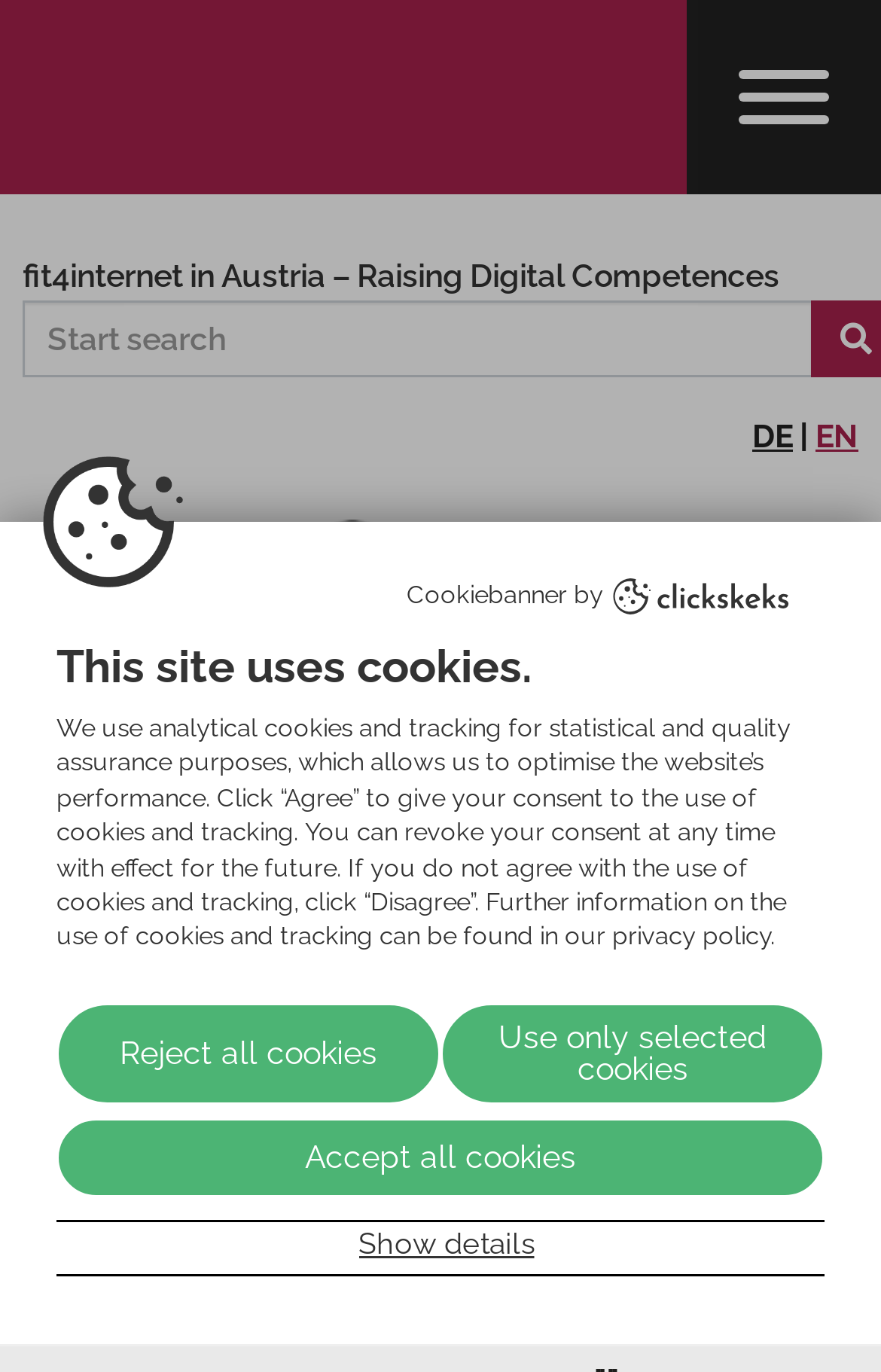Give a short answer using one word or phrase for the question:
What is the purpose of the search box?

Start search